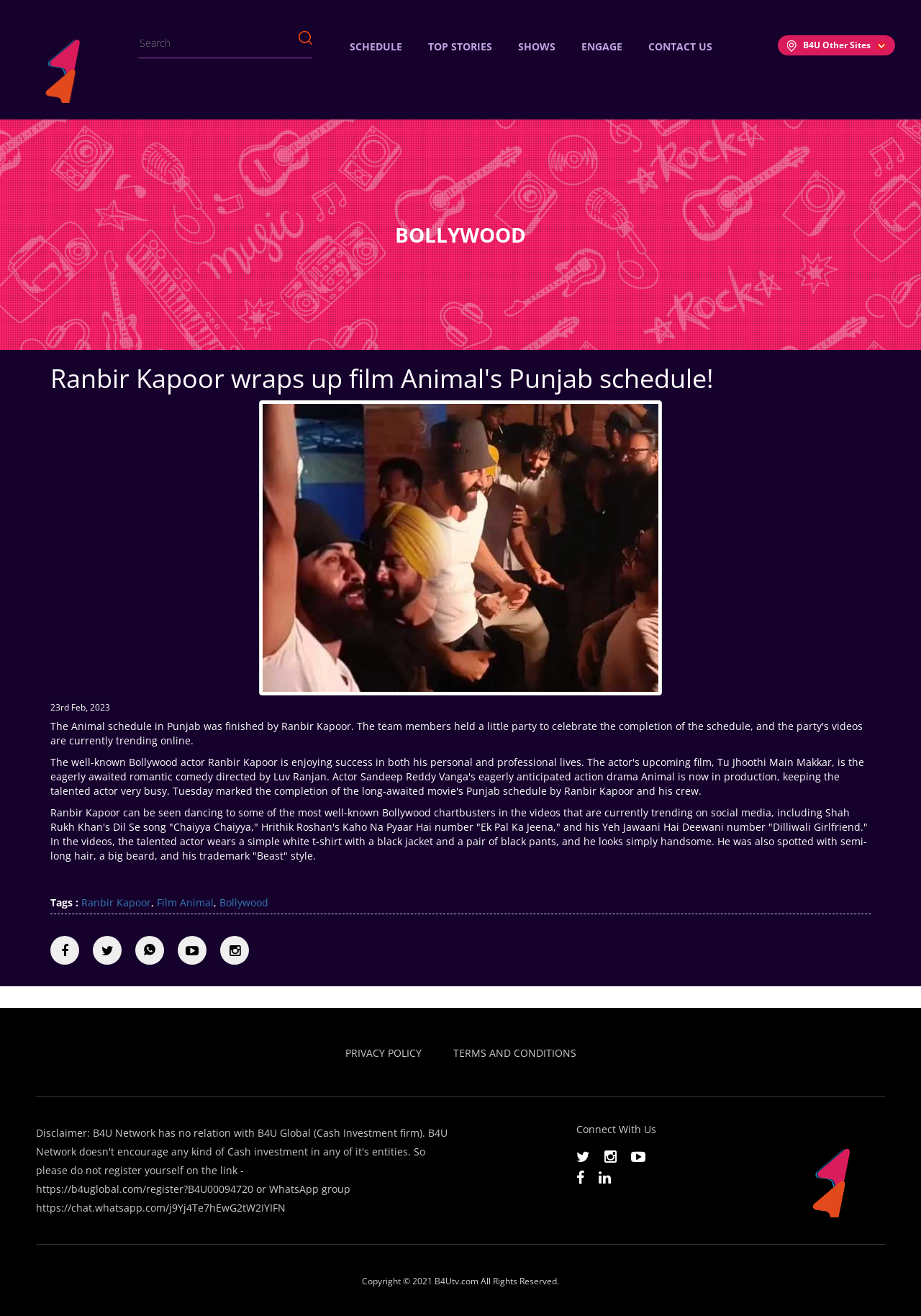Use a single word or phrase to answer the question: What is the category of the news article?

BOLLYWOOD